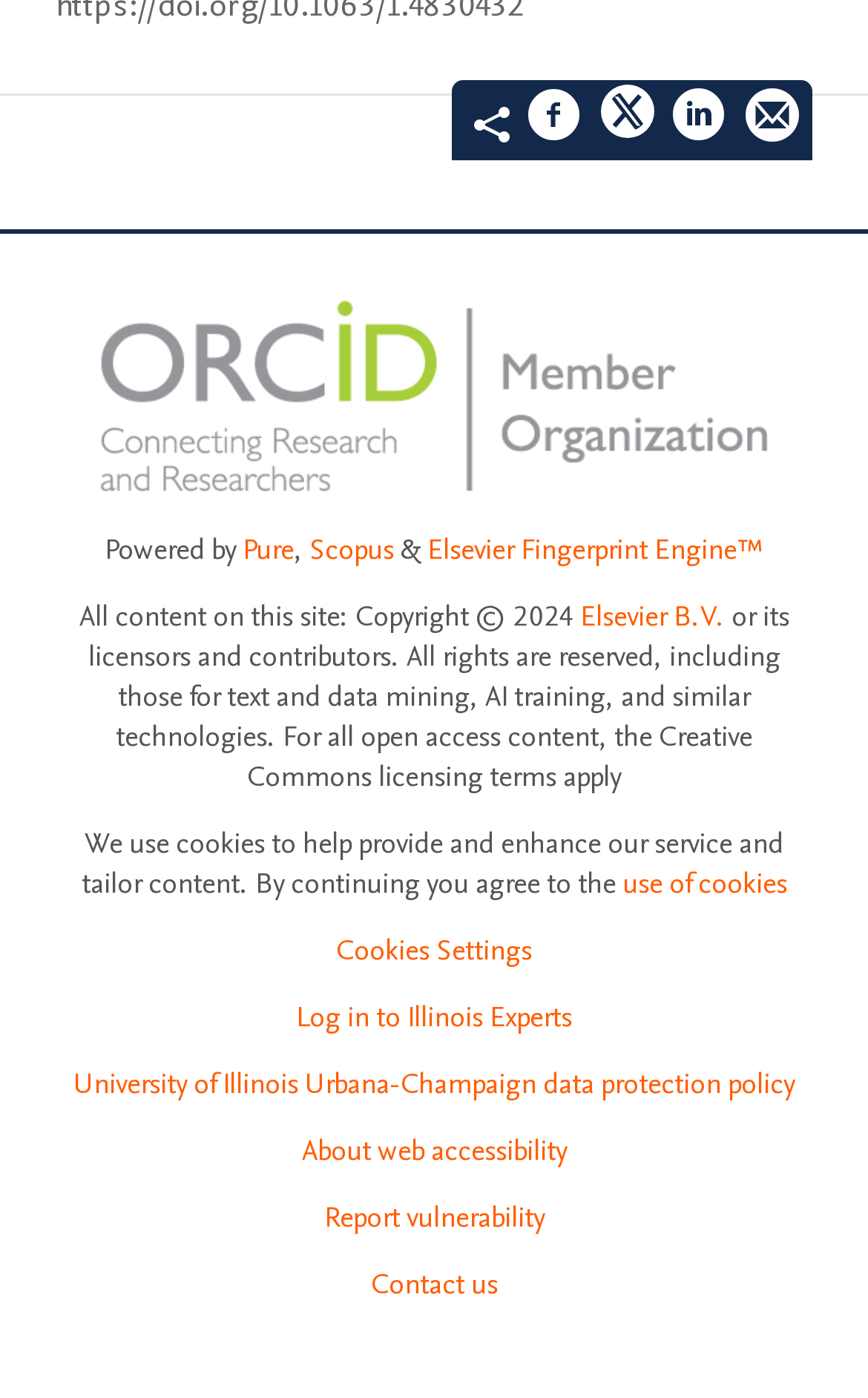Answer succinctly with a single word or phrase:
What is the copyright year mentioned on the webpage?

2024